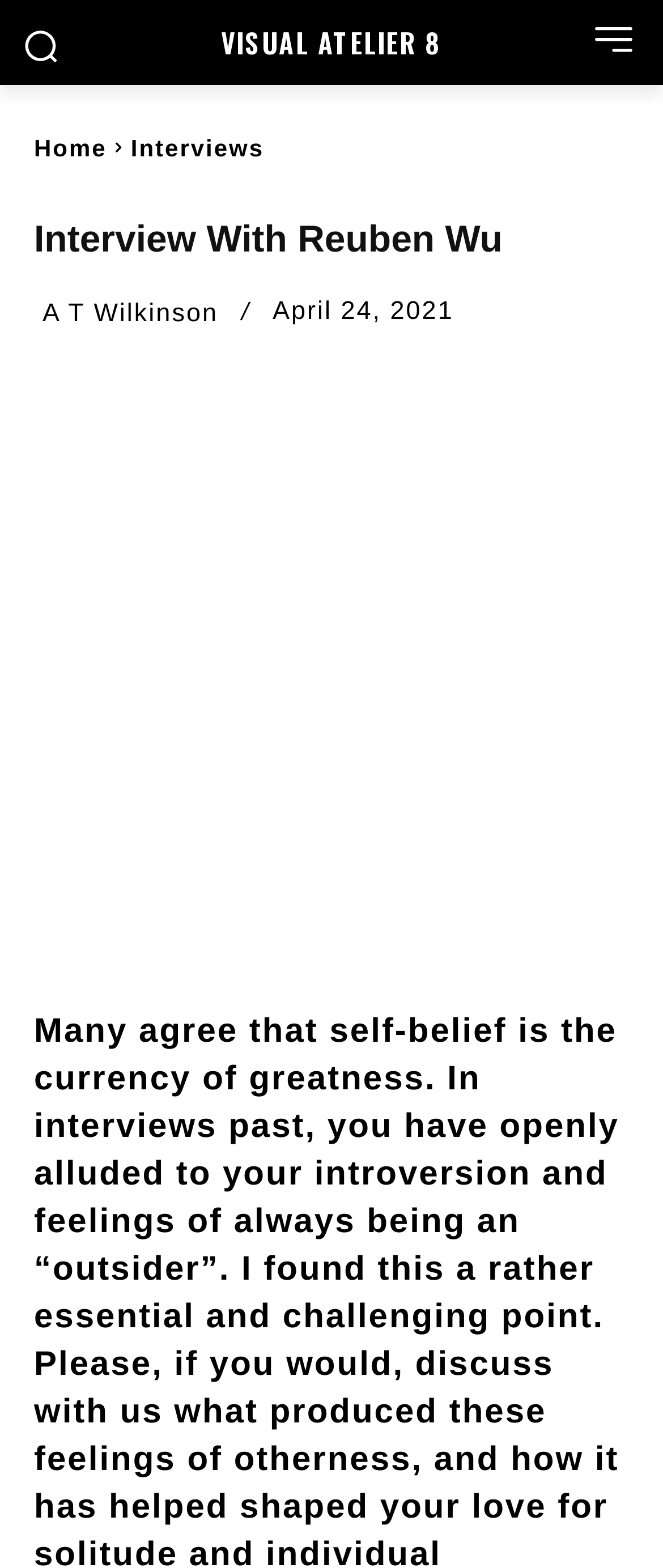Given the element description Twitter, specify the bounding box coordinates of the corresponding UI element in the format (top-left x, top-left y, bottom-right x, bottom-right y). All values must be between 0 and 1.

[0.364, 0.231, 0.654, 0.275]